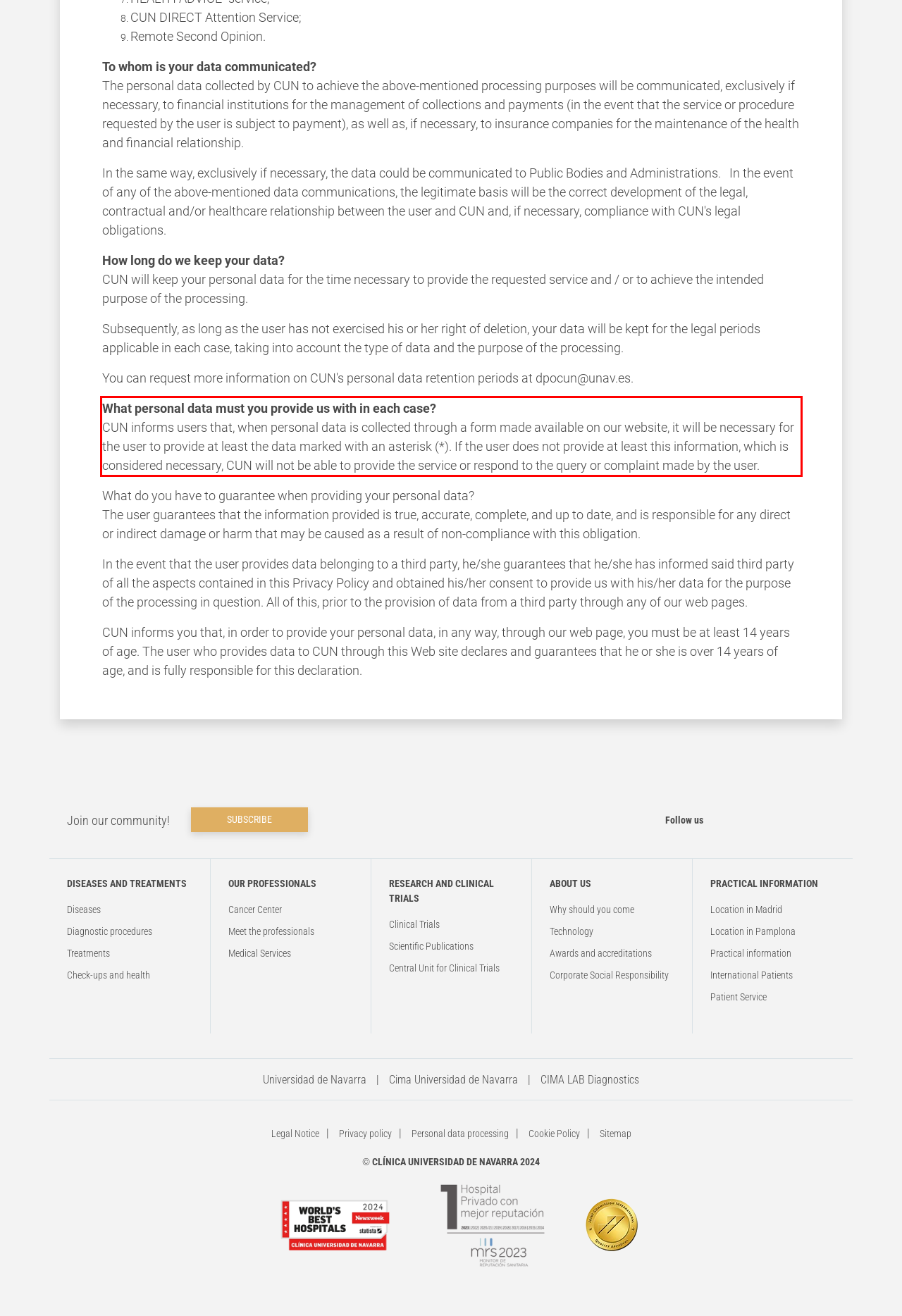Examine the screenshot of the webpage, locate the red bounding box, and generate the text contained within it.

What personal data must you provide us with in each case? CUN informs users that, when personal data is collected through a form made available on our website, it will be necessary for the user to provide at least the data marked with an asterisk (*). If the user does not provide at least this information, which is considered necessary, CUN will not be able to provide the service or respond to the query or complaint made by the user.